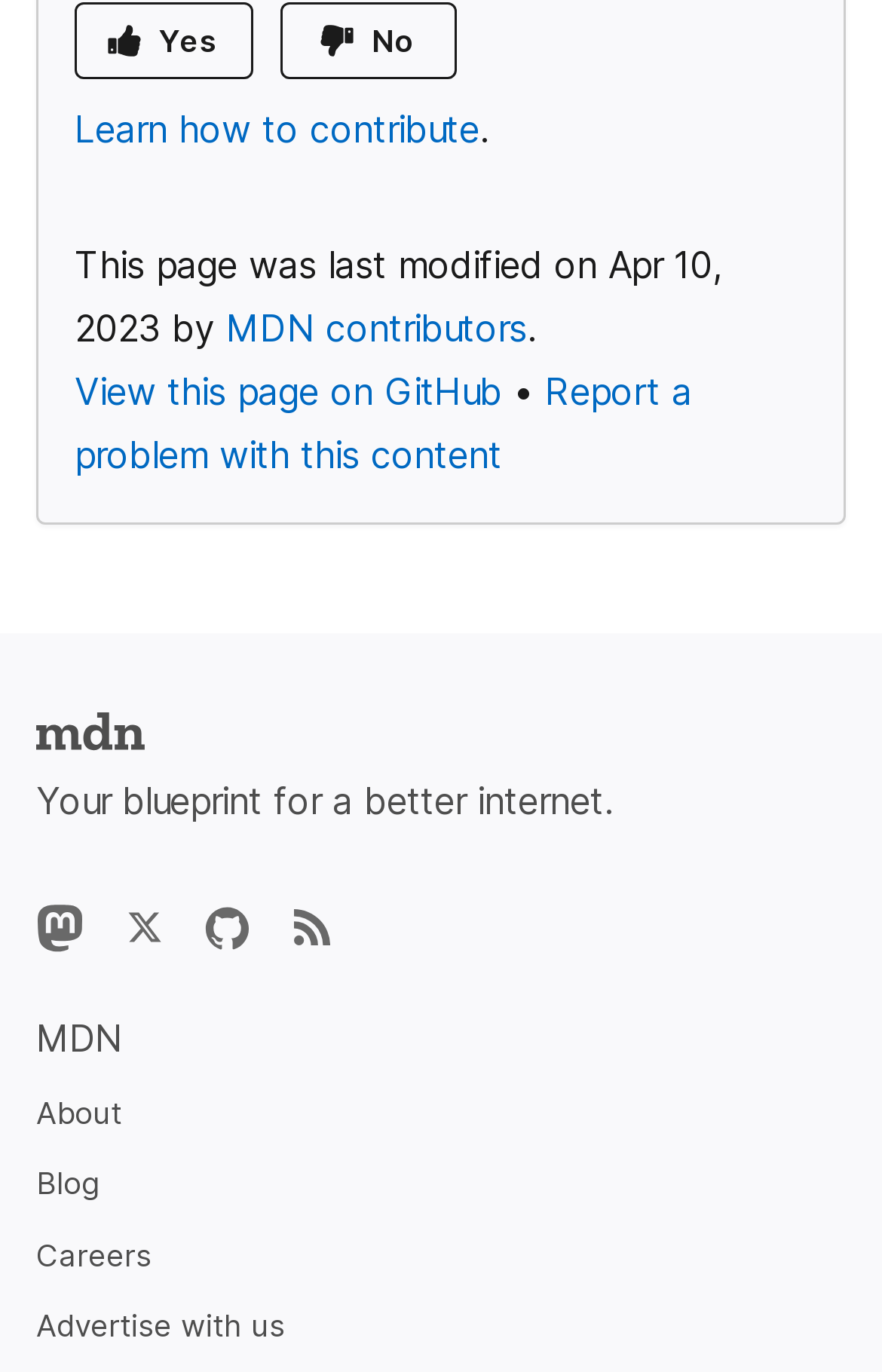What is the purpose of this website?
Look at the webpage screenshot and answer the question with a detailed explanation.

I found the purpose by looking at the static text 'Your blueprint for a better internet.' which seems to be the tagline of the website.